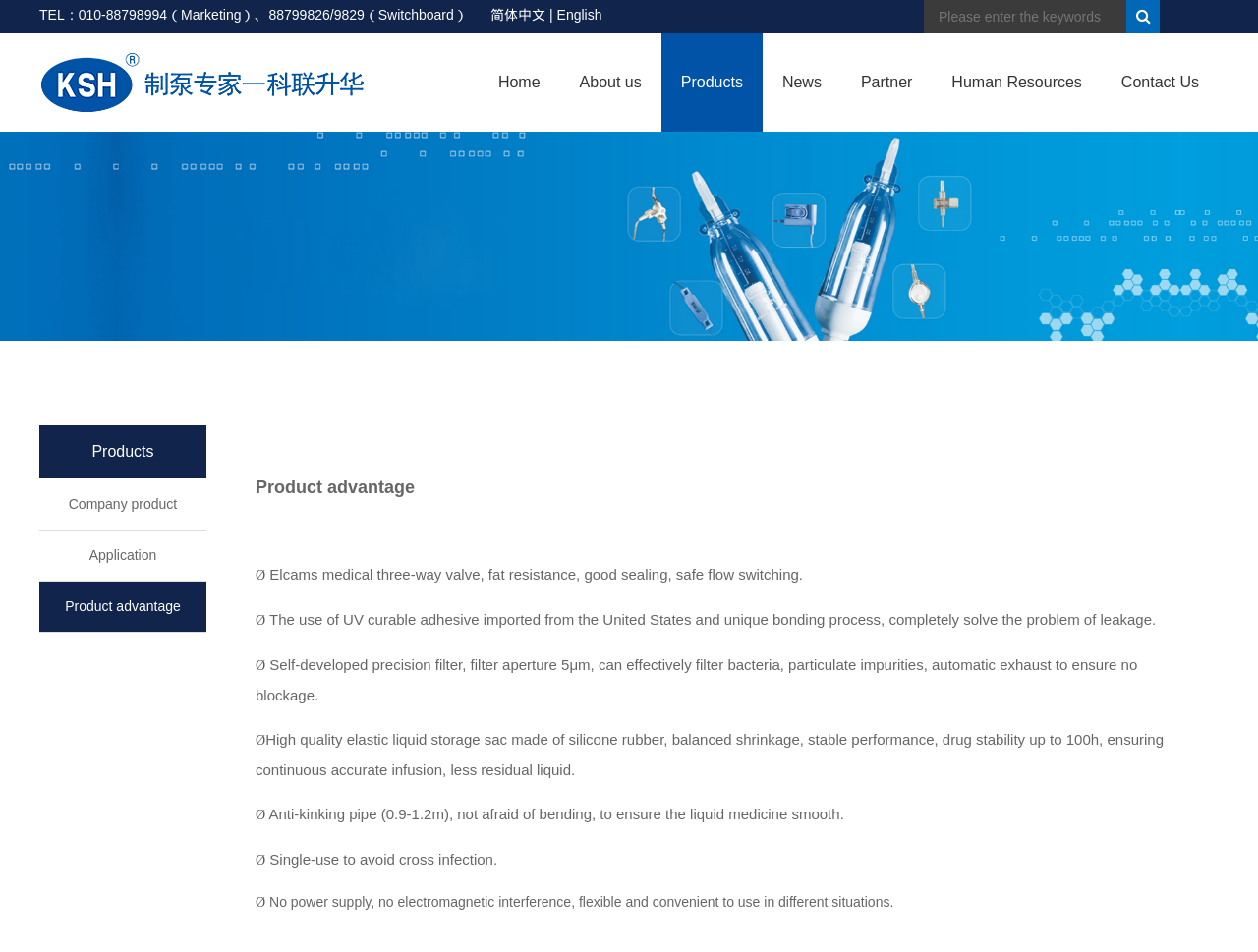Please give a short response to the question using one word or a phrase:
What is the phone number for marketing?

010-88798994